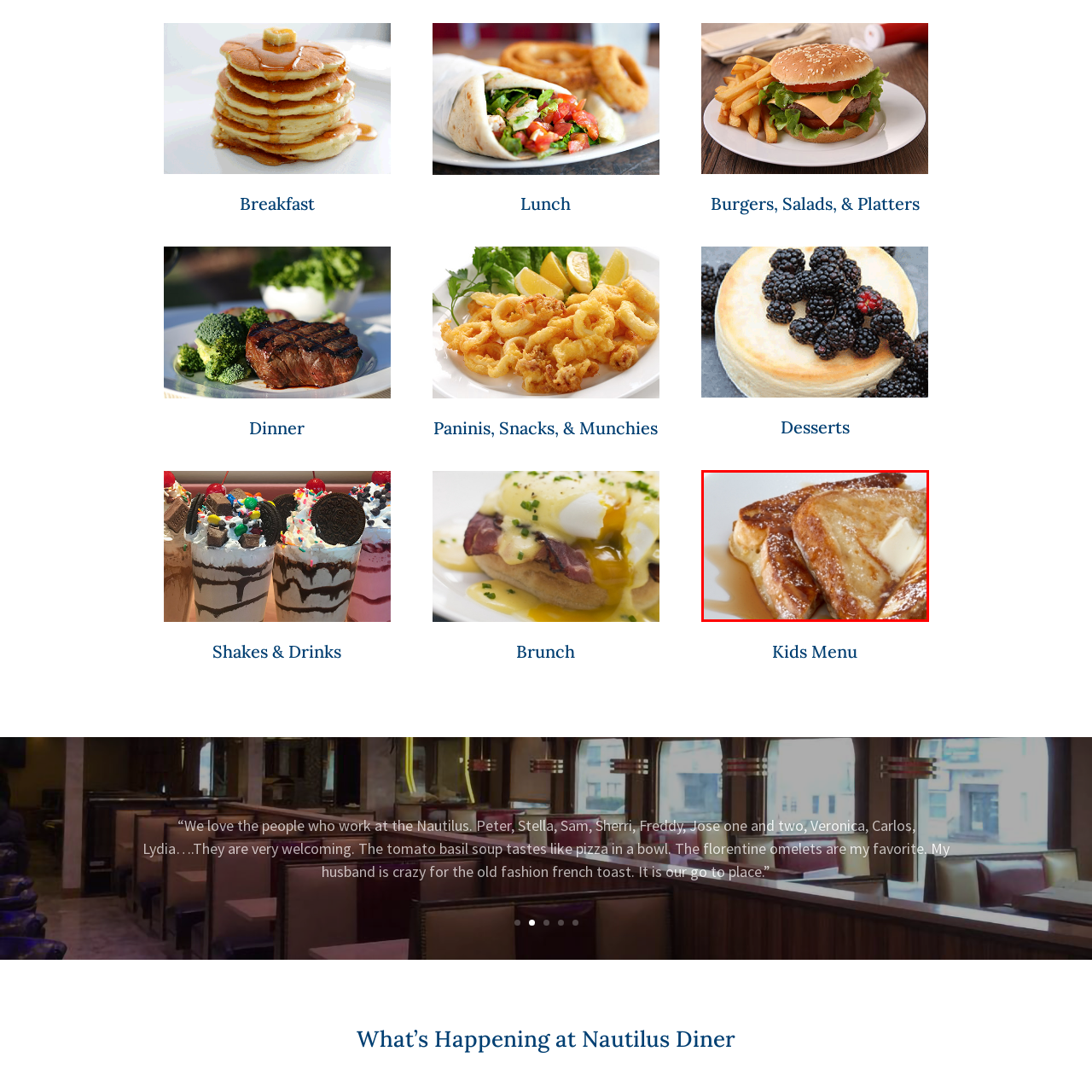Provide an elaborate description of the image marked by the red boundary.

Indulge in a delectable serving of French toast, artfully plated and glistening with a rich drizzle of syrup. The toast boasts a golden-brown hue with a perfectly crisp exterior, while the soft, fluffy interior promises a delightful texture. Topped with a pat of butter slowly melting into the warm bread, this classic breakfast dish is sure to satisfy your morning cravings. This visual delight captures the essence of comfort food, inviting you to savor each mouthful as you start your day on a delicious note.